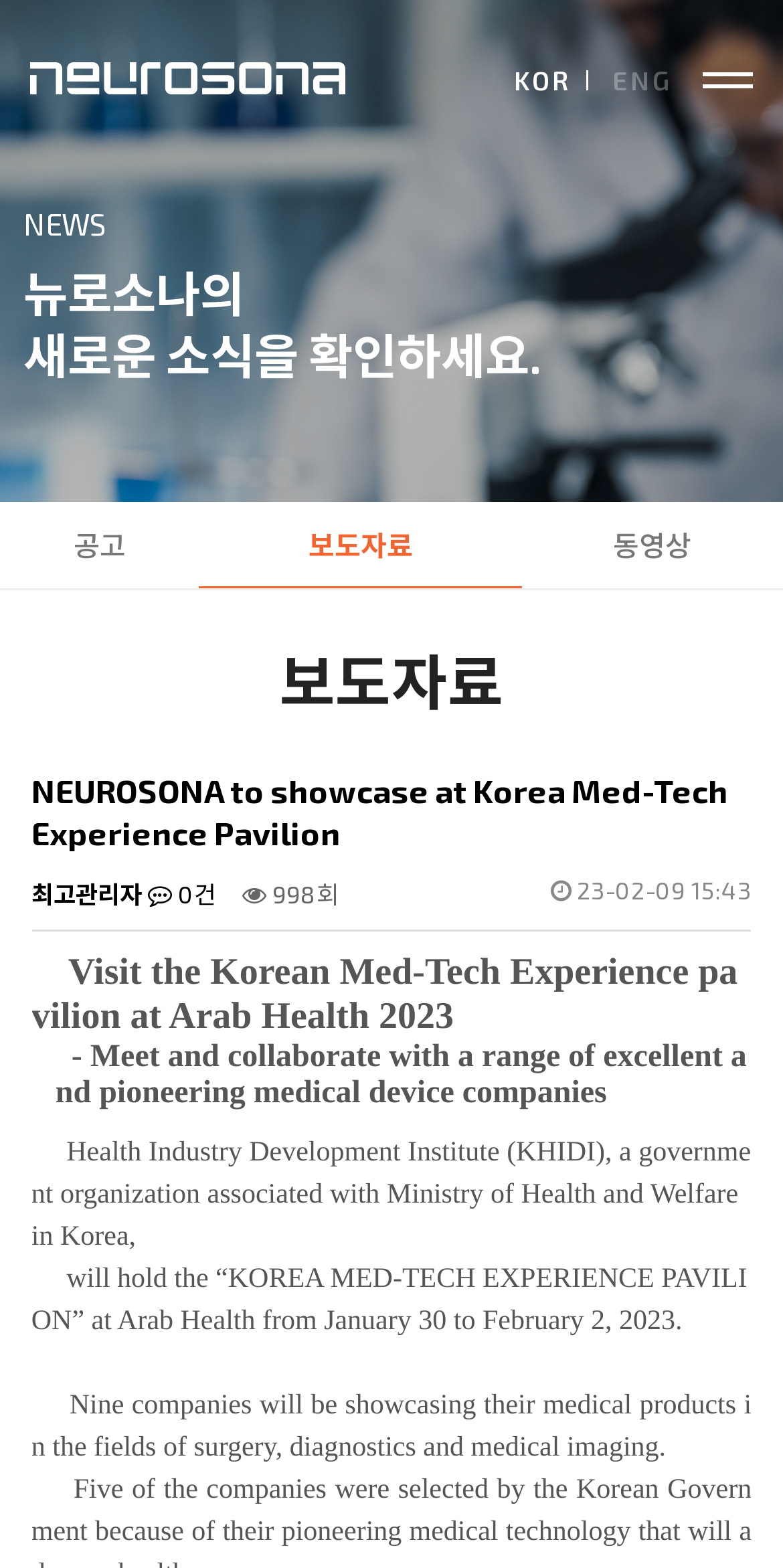Based on the visual content of the image, answer the question thoroughly: What is the language of the webpage?

The webpage has links for 'KOR' and 'ENG' at the top, indicating that the webpage is available in both Korean and English languages.